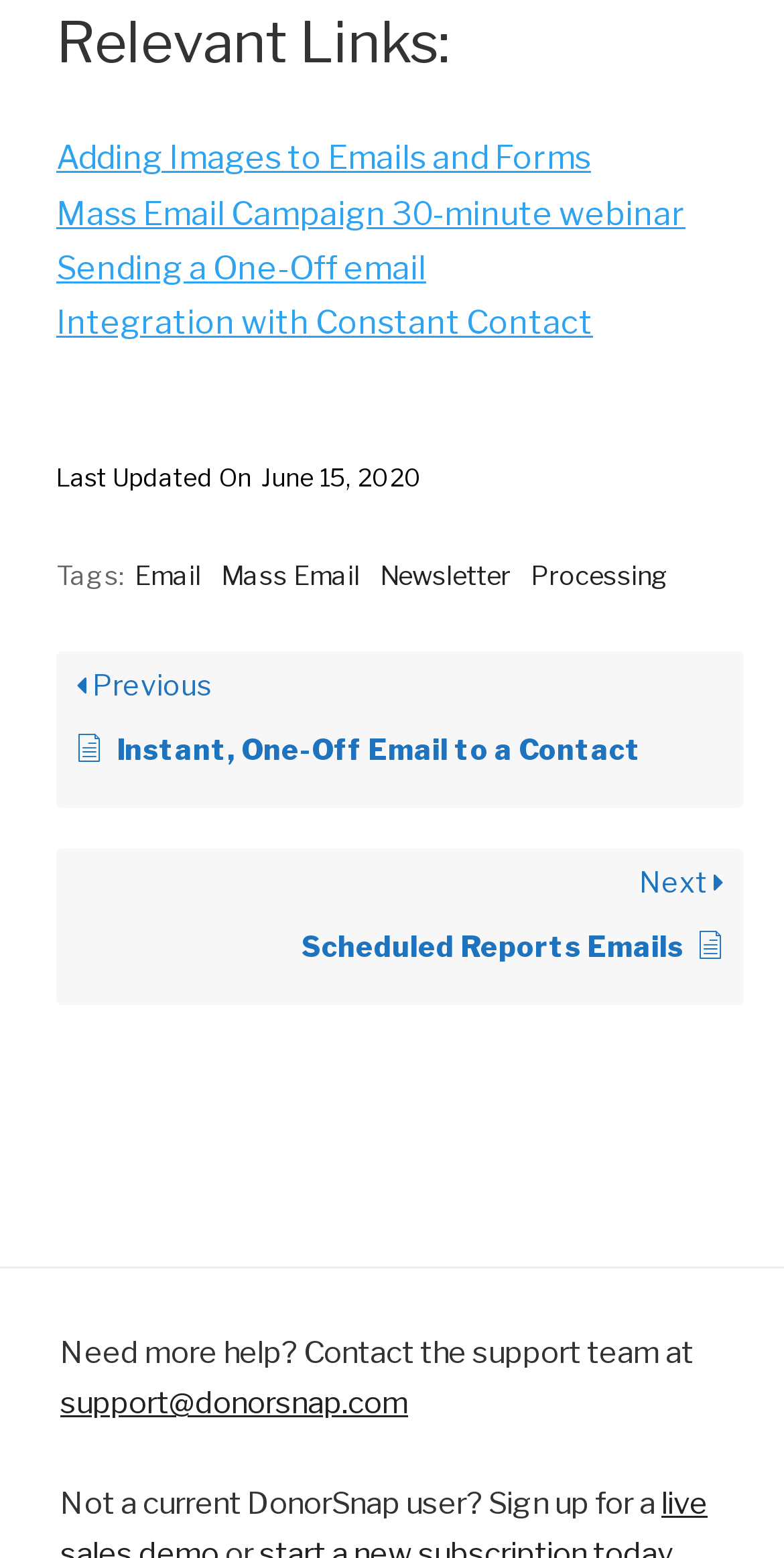Respond with a single word or phrase to the following question: How many tags are there on this webpage?

4